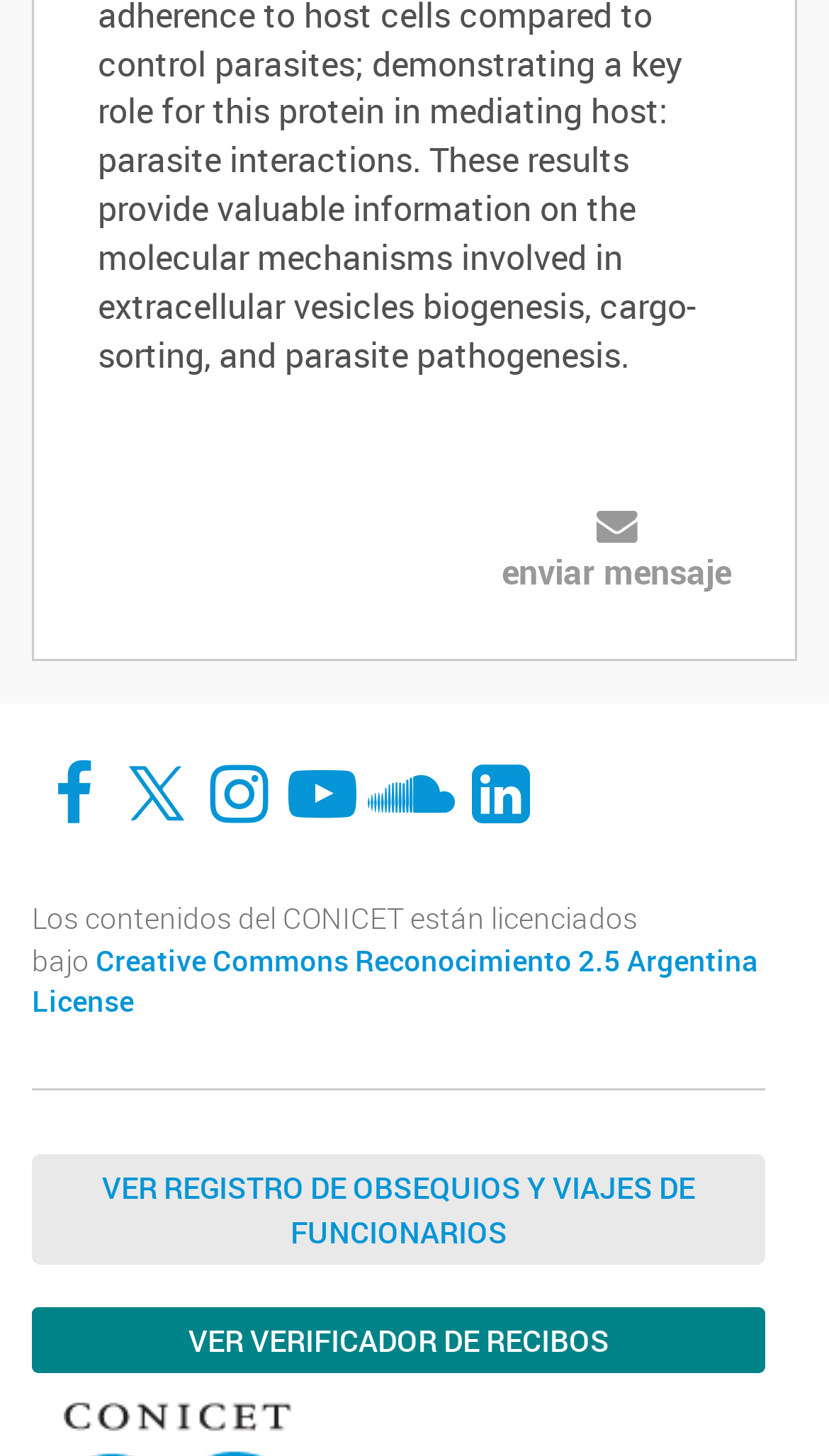What type of license is used for the contents?
Based on the screenshot, respond with a single word or phrase.

Creative Commons Reconocimiento 2.5 Argentina License